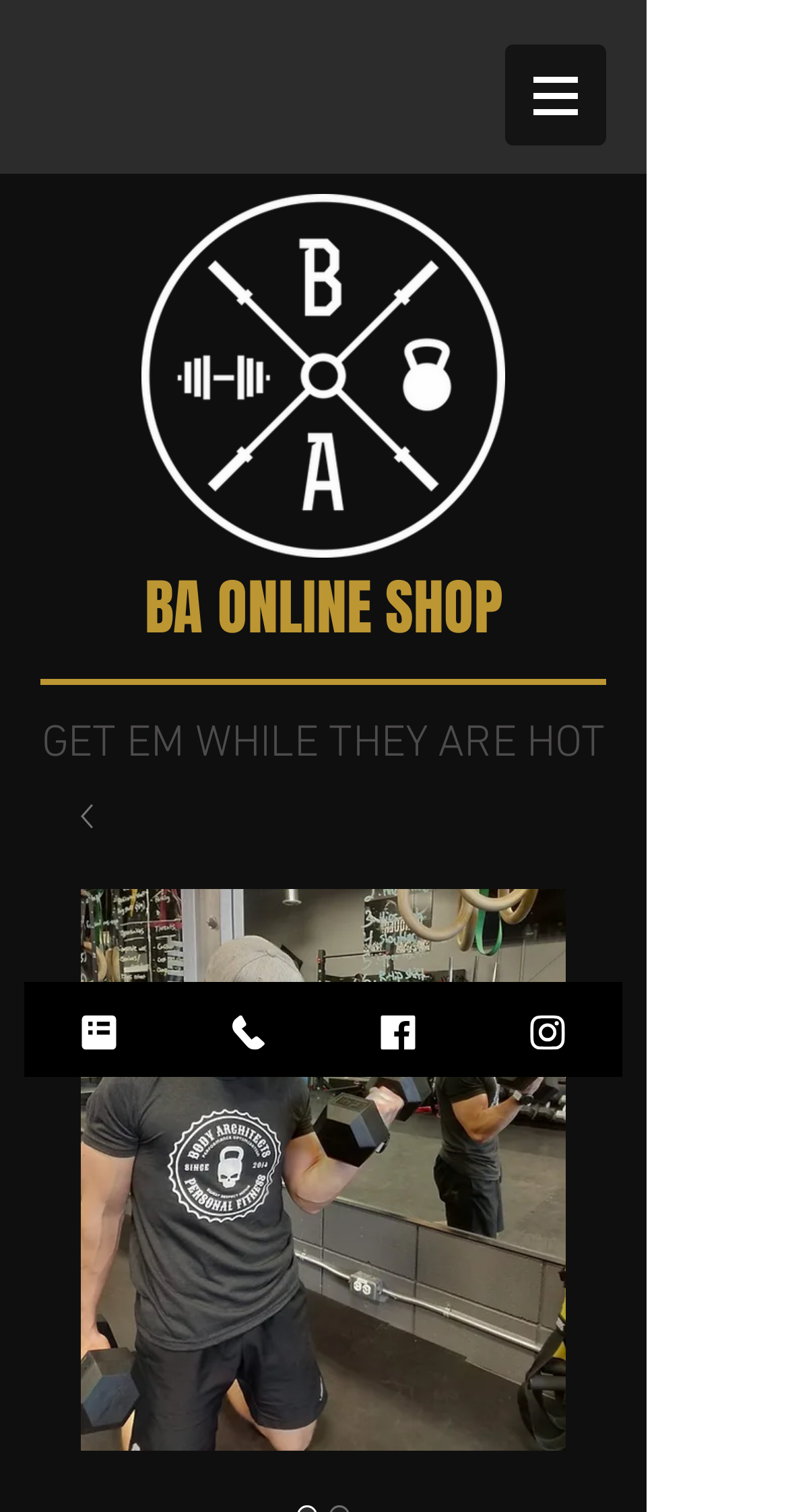Can you find and generate the webpage's heading?

Dark Grey BA Kettle Bell